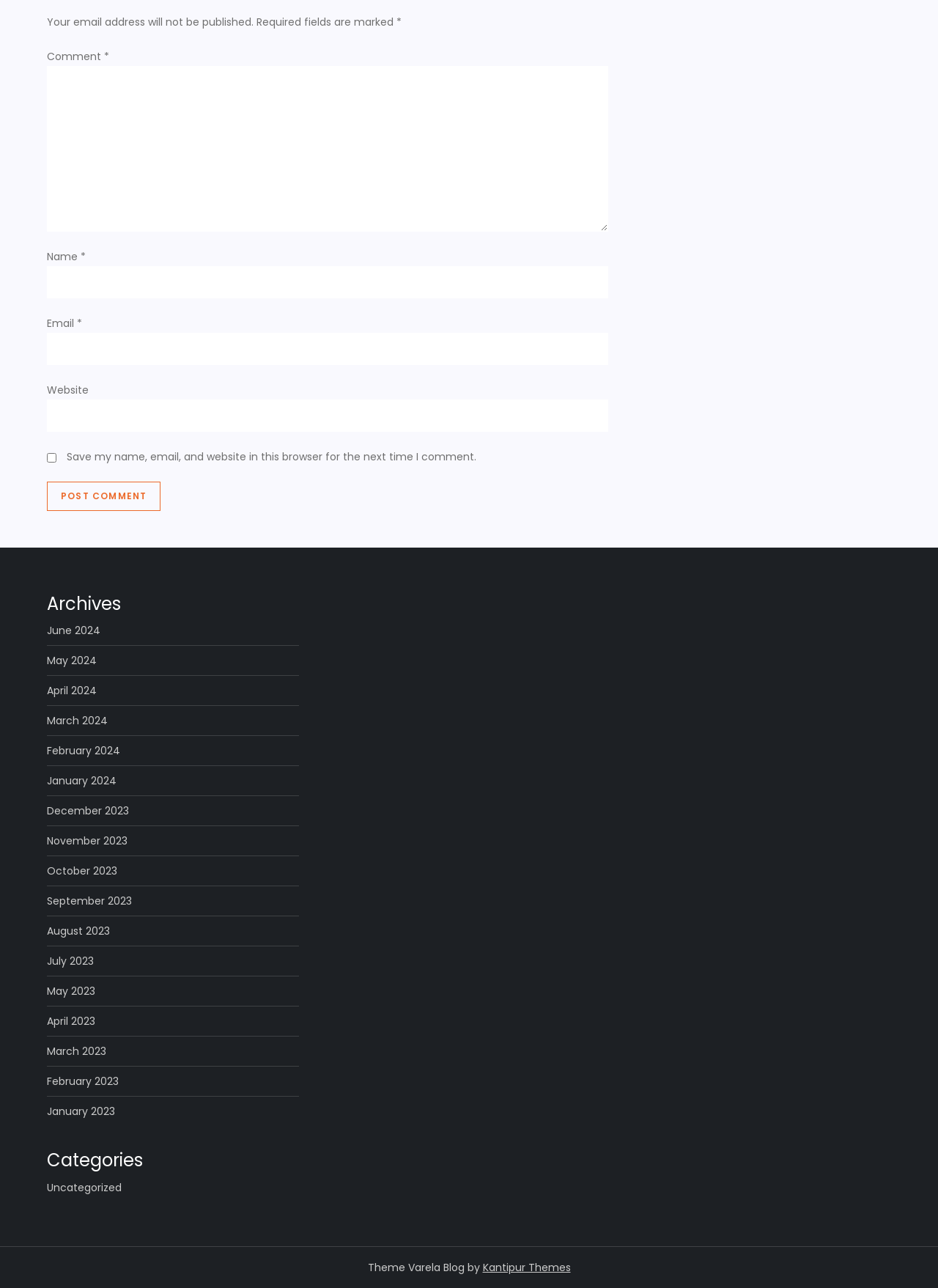Bounding box coordinates are specified in the format (top-left x, top-left y, bottom-right x, bottom-right y). All values are floating point numbers bounded between 0 and 1. Please provide the bounding box coordinate of the region this sentence describes: #ProudtoCare

None